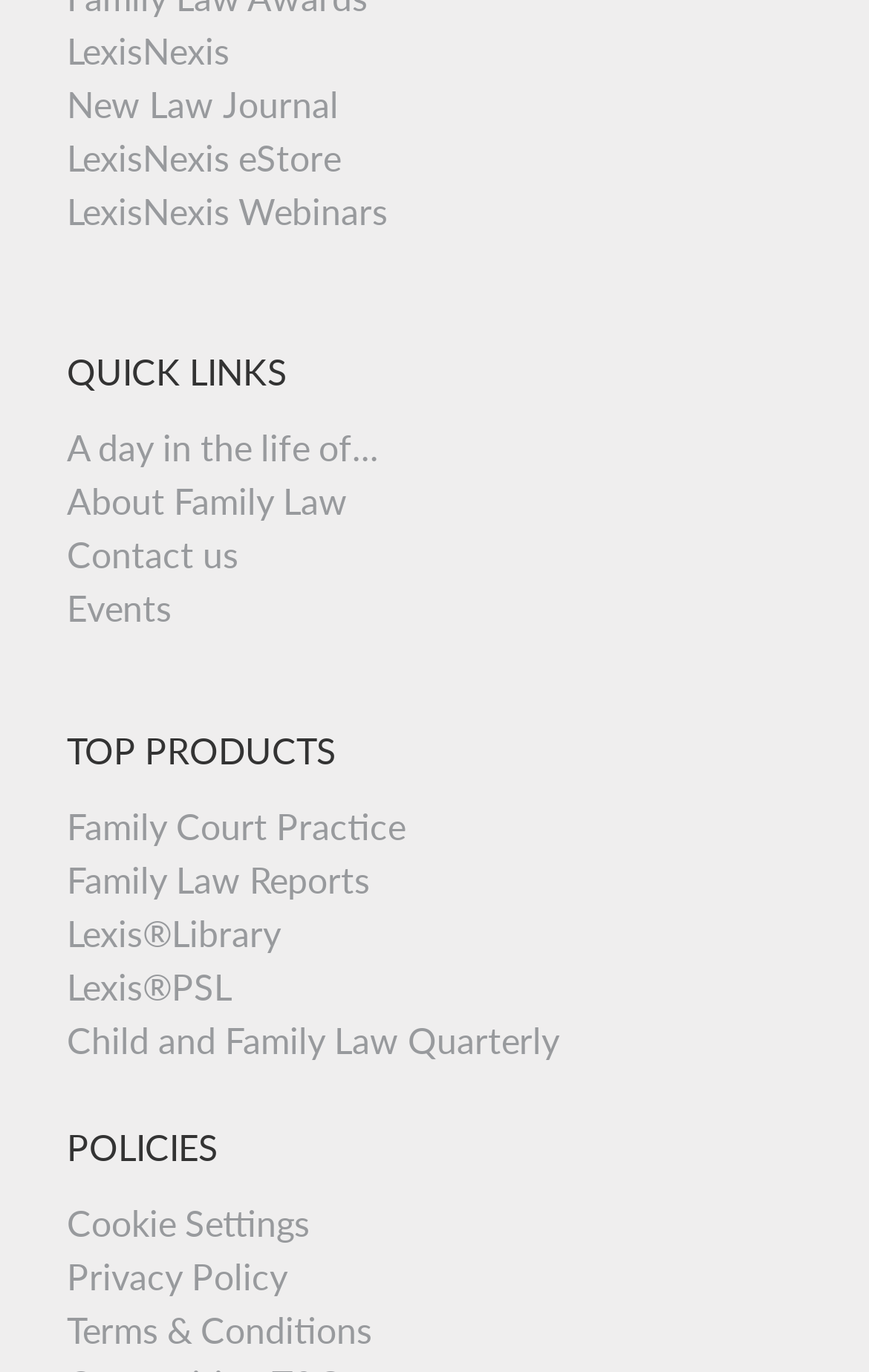Answer the question with a brief word or phrase:
What is the first product listed under TOP PRODUCTS?

Family Court Practice